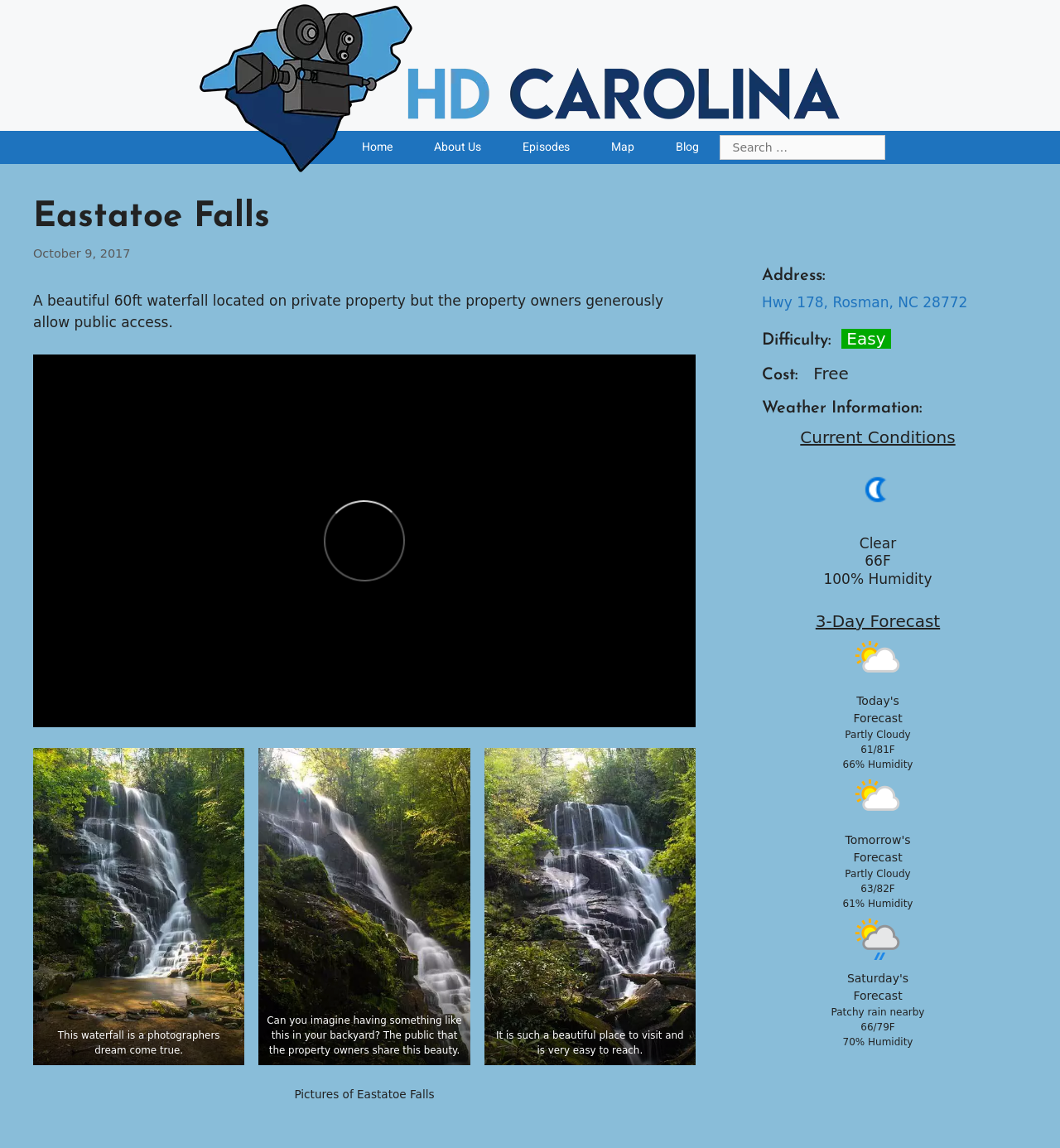Generate a detailed explanation of the webpage's features and information.

The webpage is about Eastatoe Falls, a 60ft waterfall located on private property that is open to the public. At the top of the page, there is a banner with a link to "HD Carolina" and an image of the logo. Below the banner, there is a navigation menu with links to "Home", "About Us", "Episodes", "Map", and "Blog", as well as a search bar.

The main content of the page is divided into two sections. On the left side, there is a heading "Eastatoe Falls" followed by a paragraph of text describing the waterfall. Below the text, there are three figures, each containing an image of the waterfall with a caption. The captions describe the waterfall as a photographer's dream come true, a beautiful place to visit, and a unique feature that is easily accessible.

On the right side of the page, there are several complementary sections. The first section displays the address of the waterfall, "Hwy 178, Rosman, NC 28772". The second section shows the difficulty level of visiting the waterfall, which is rated as "Easy". The third section displays the cost of visiting, which is "Free". The fourth section provides weather information, including current conditions, a 3-day forecast, and images of the weather.

There are five images on the page, all of which are related to the waterfall or the weather. The images are accompanied by descriptive text, including captions and weather information. Overall, the page provides a detailed description of Eastatoe Falls, including its location, accessibility, and weather conditions.